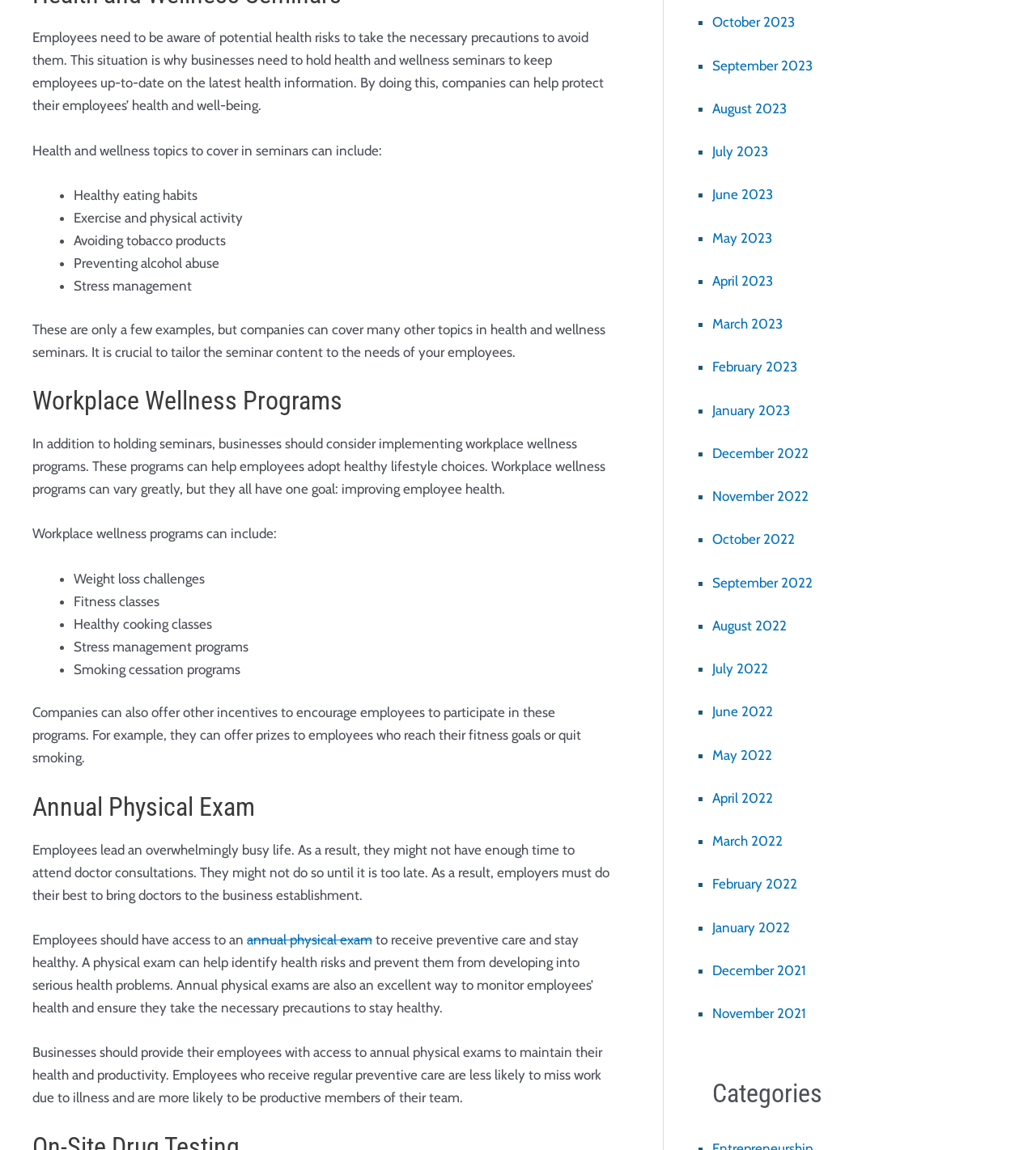Give a one-word or one-phrase response to the question:
What is one of the topics that can be covered in health and wellness seminars?

Stress management